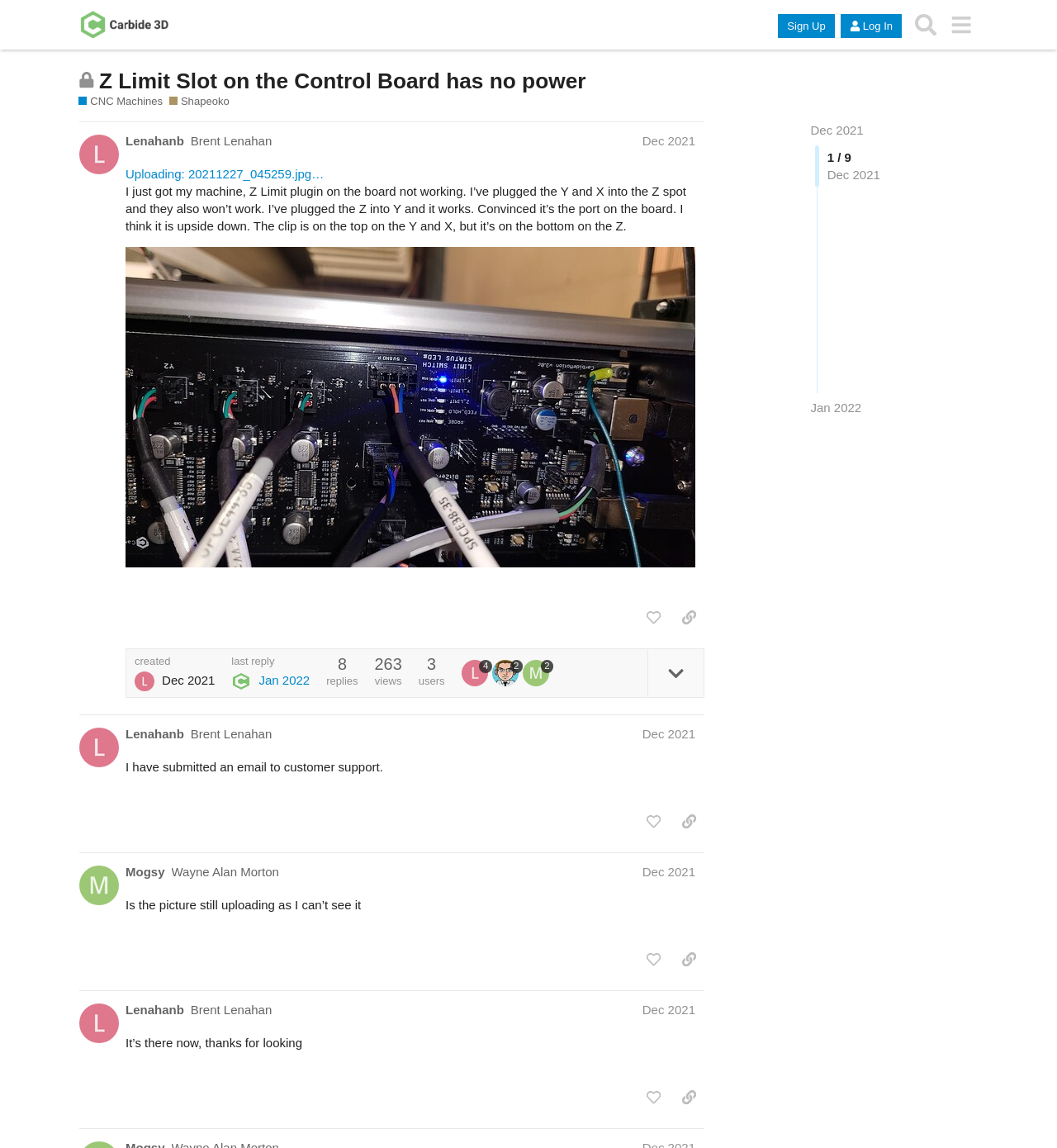How many views does this topic have?
Please provide a full and detailed response to the question.

I determined the number of views by looking at the static text element with the text '263' which is located near the 'views' text, indicating the number of views this topic has.